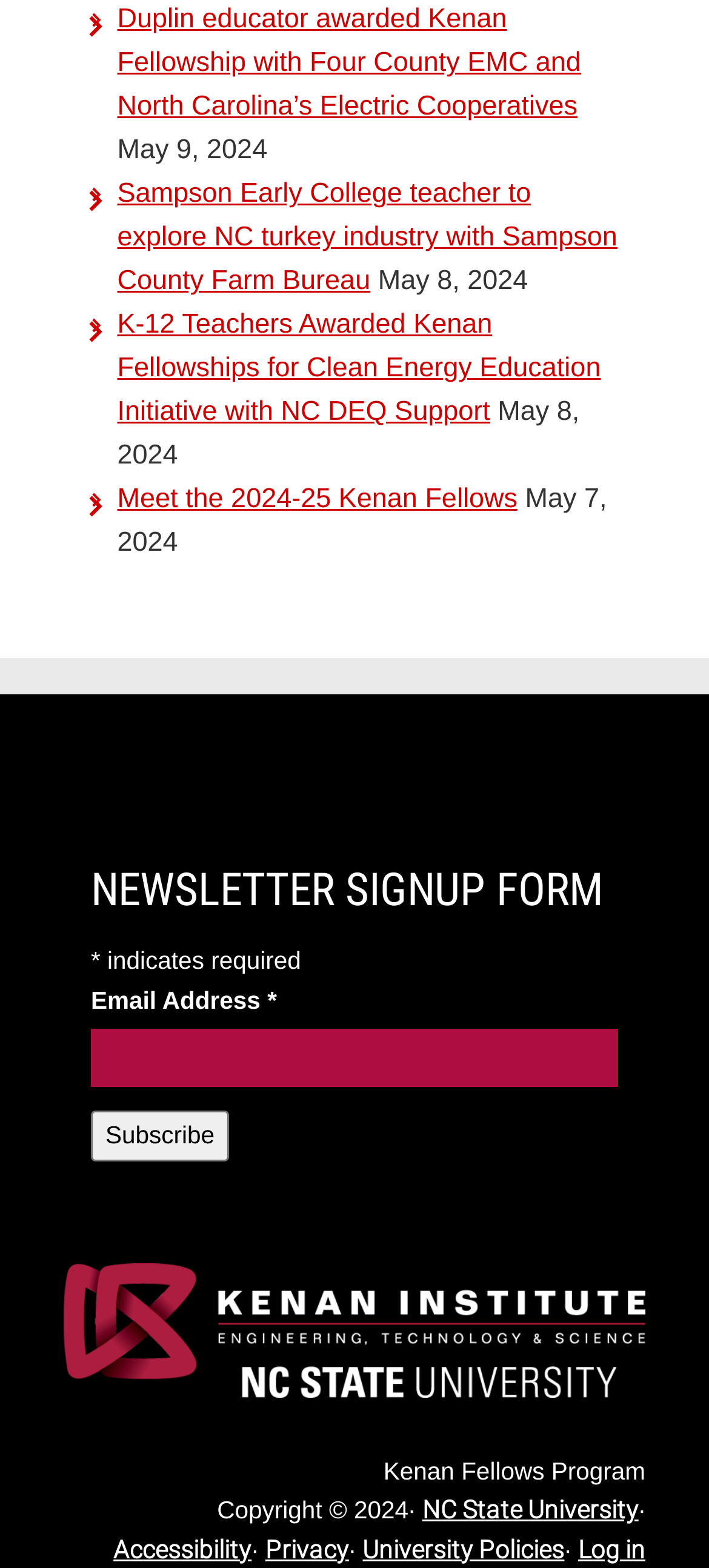Please specify the bounding box coordinates for the clickable region that will help you carry out the instruction: "Subscribe to the newsletter".

[0.128, 0.709, 0.323, 0.741]